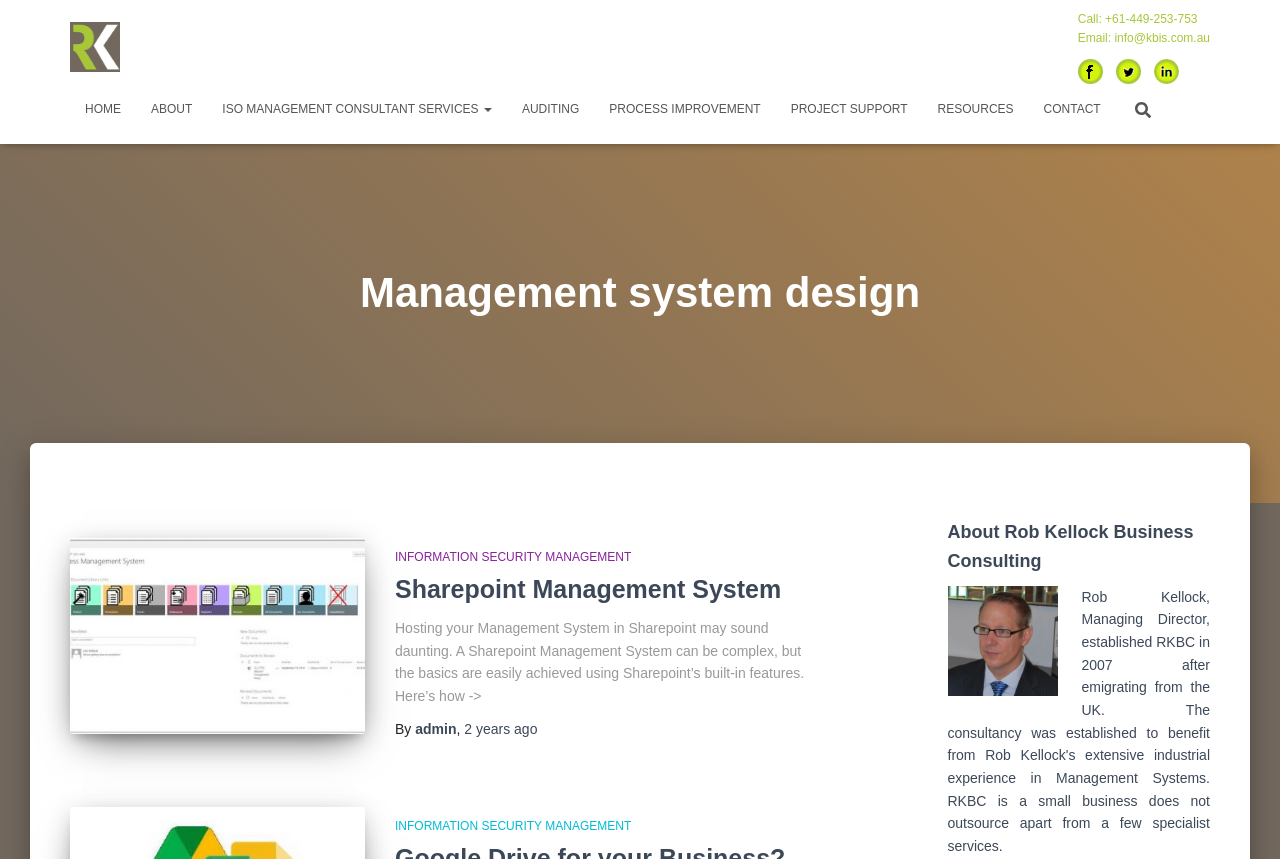Please find the bounding box for the following UI element description. Provide the coordinates in (top-left x, top-left y, bottom-right x, bottom-right y) format, with values between 0 and 1: parent_node: Used Car Tycoon Game

None